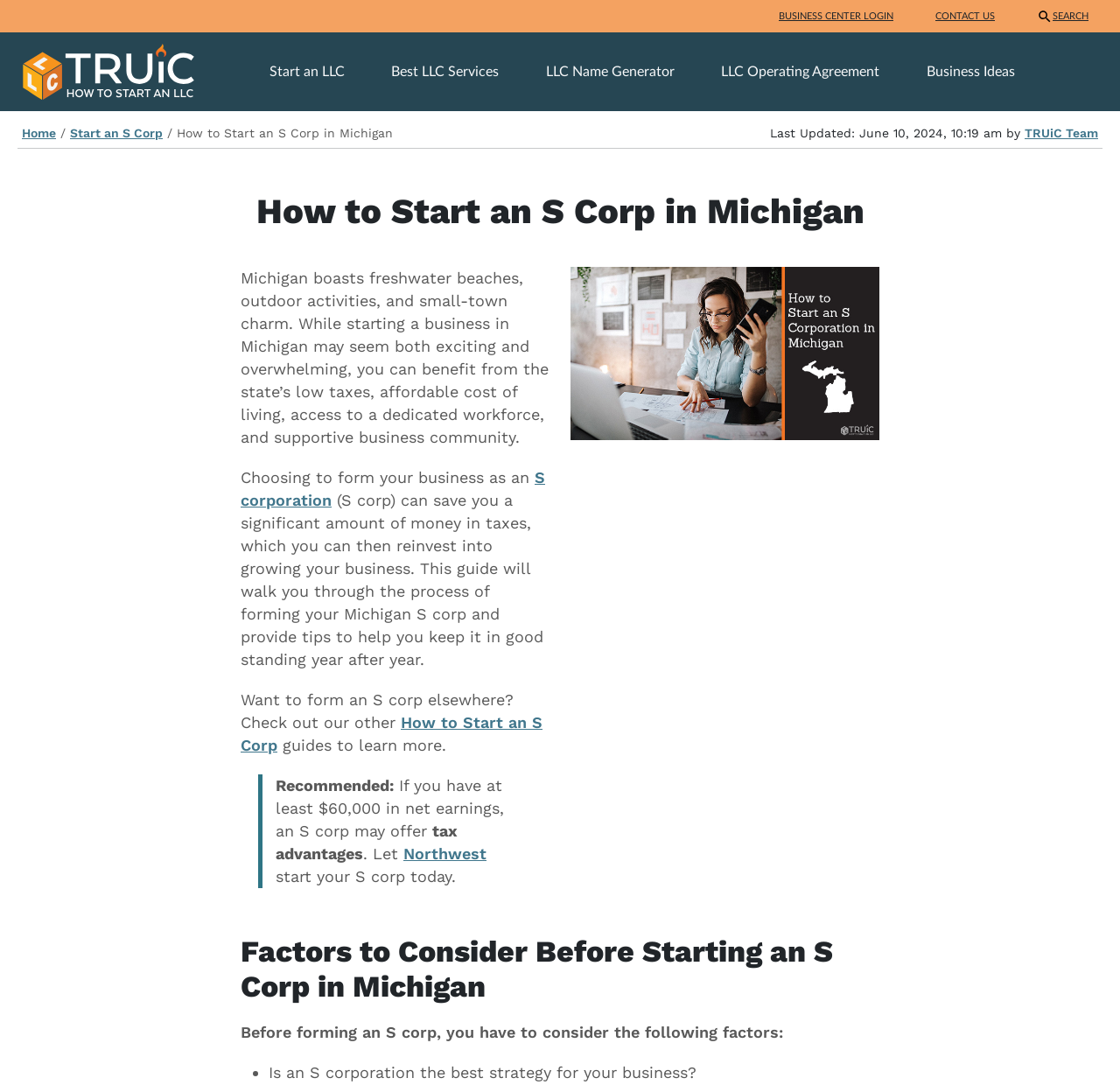Determine the bounding box coordinates of the section to be clicked to follow the instruction: "Search for something". The coordinates should be given as four float numbers between 0 and 1, formatted as [left, top, right, bottom].

[0.92, 0.0, 0.978, 0.03]